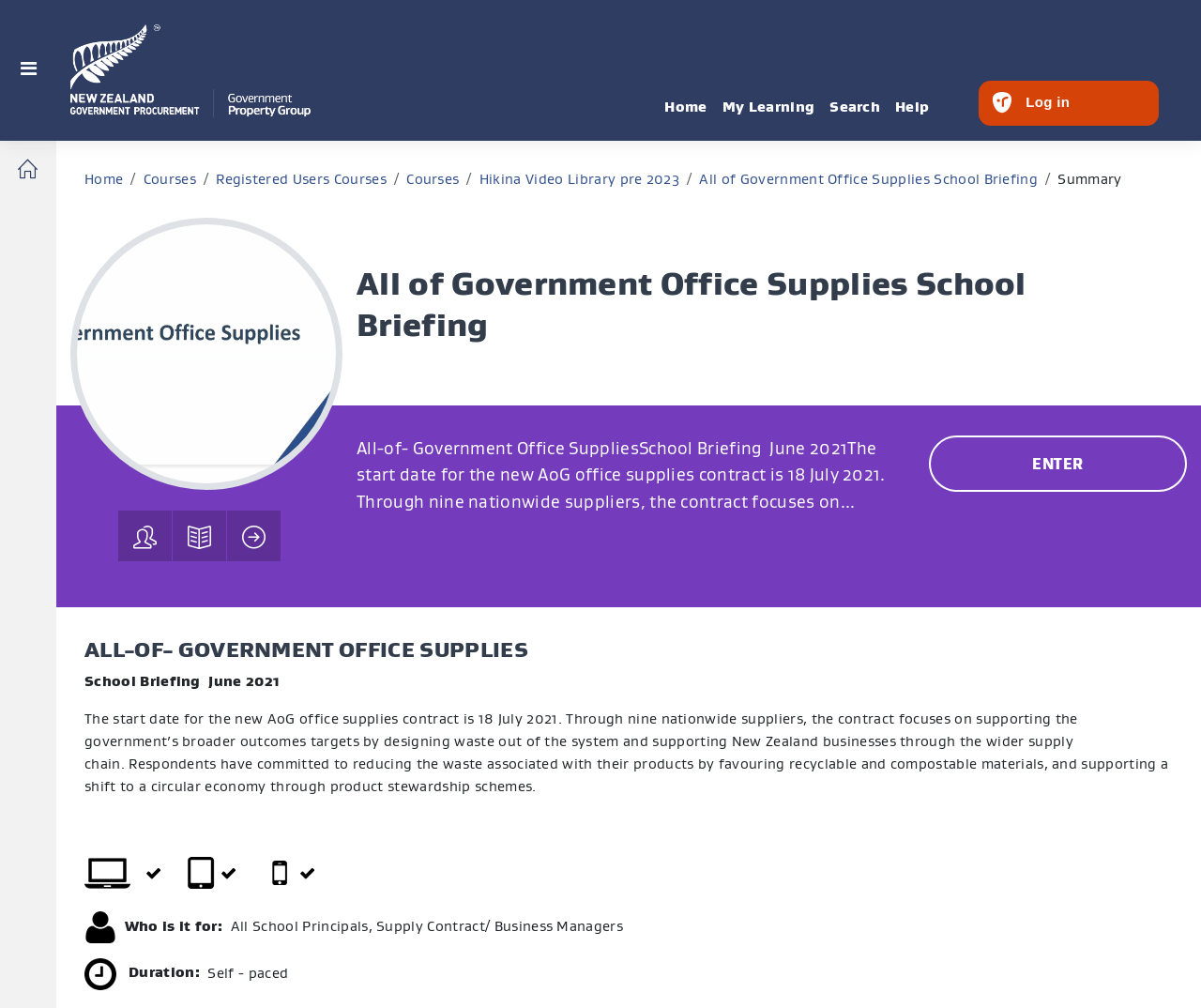Consider the image and give a detailed and elaborate answer to the question: 
What is the purpose of the contract?

I found the answer by reading the text 'Through nine nationwide suppliers, the contract focuses on supporting the government’s broader outcomes targets by designing waste out of the system and supporting New Zealand businesses through the wider supply chain.' which indicates that the purpose of the contract is to support a circular economy by reducing waste and promoting recyclable and compostable materials.